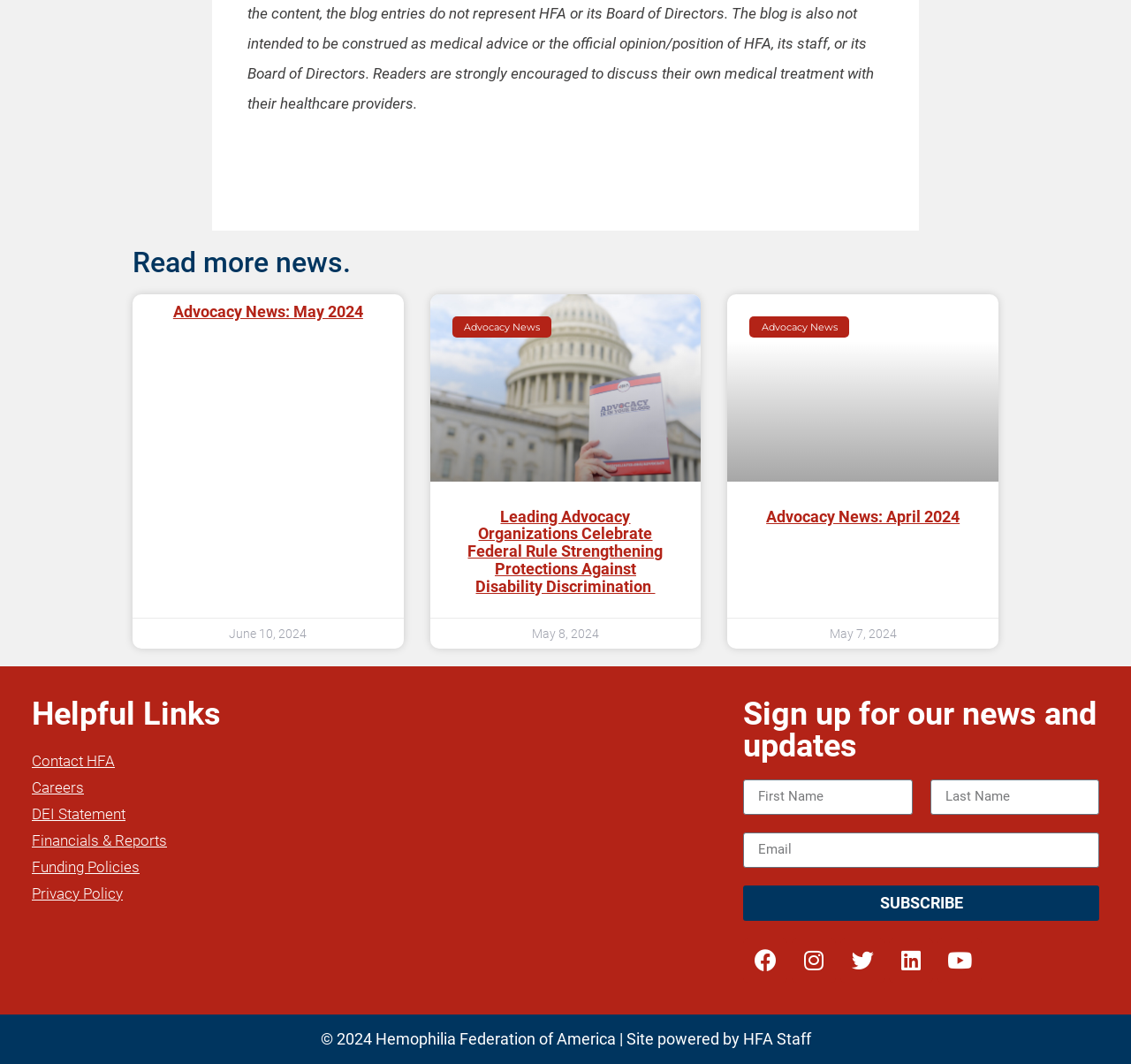Locate the bounding box coordinates of the region to be clicked to comply with the following instruction: "Subscribe to news and updates". The coordinates must be four float numbers between 0 and 1, in the form [left, top, right, bottom].

[0.657, 0.832, 0.972, 0.865]